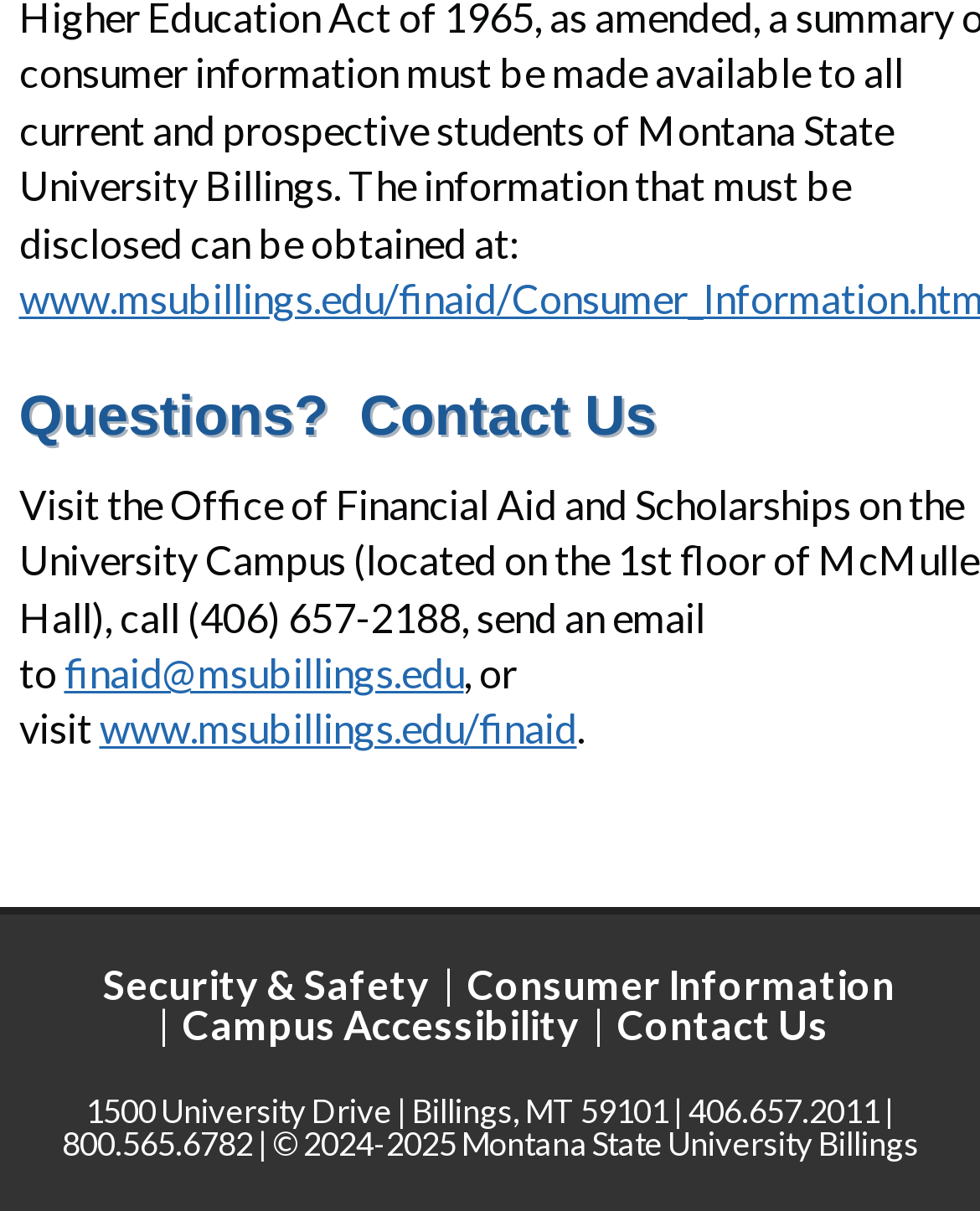Answer the question below in one word or phrase:
What is the URL to visit for financial aid information?

www.msubillings.edu/finaid